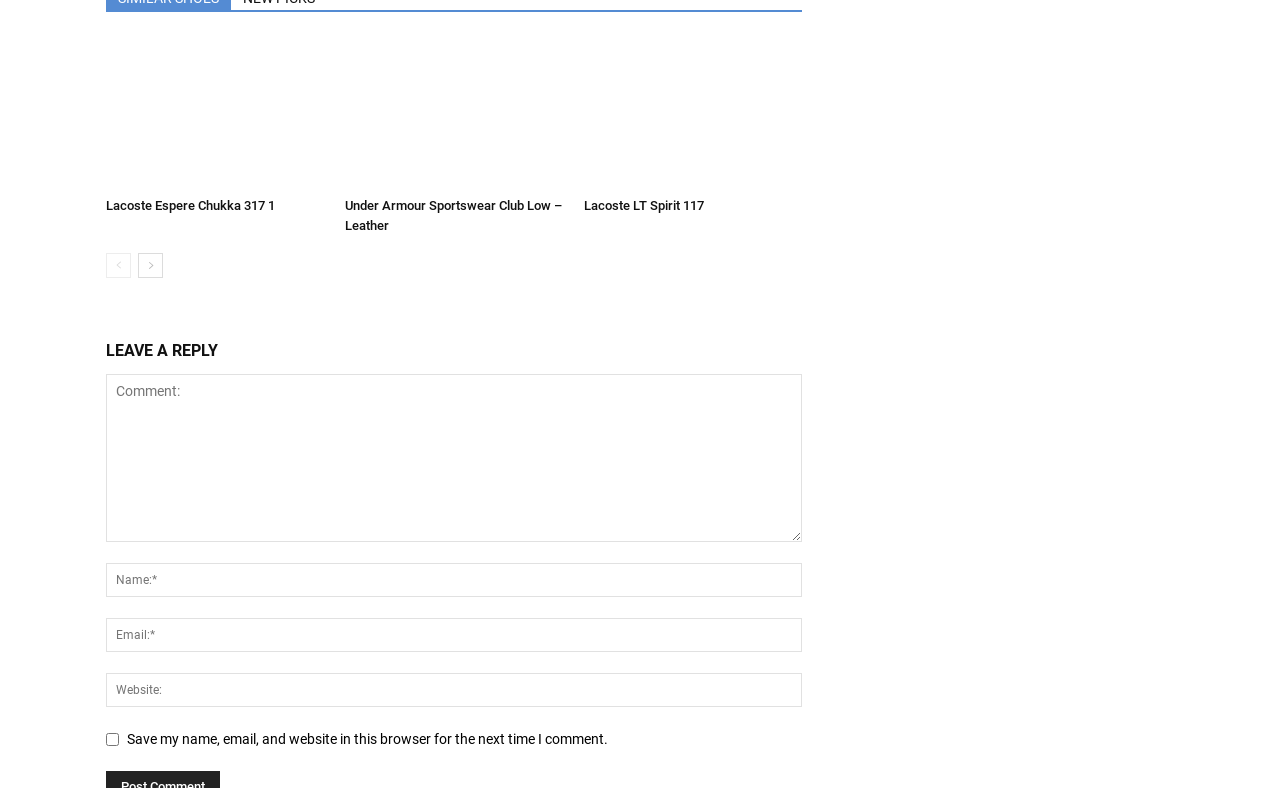Could you indicate the bounding box coordinates of the region to click in order to complete this instruction: "Go to next page".

[0.108, 0.321, 0.127, 0.353]